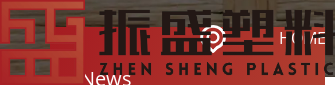Respond to the question below with a single word or phrase: What section of the website is indicated by the word 'News'?

Updates and developments